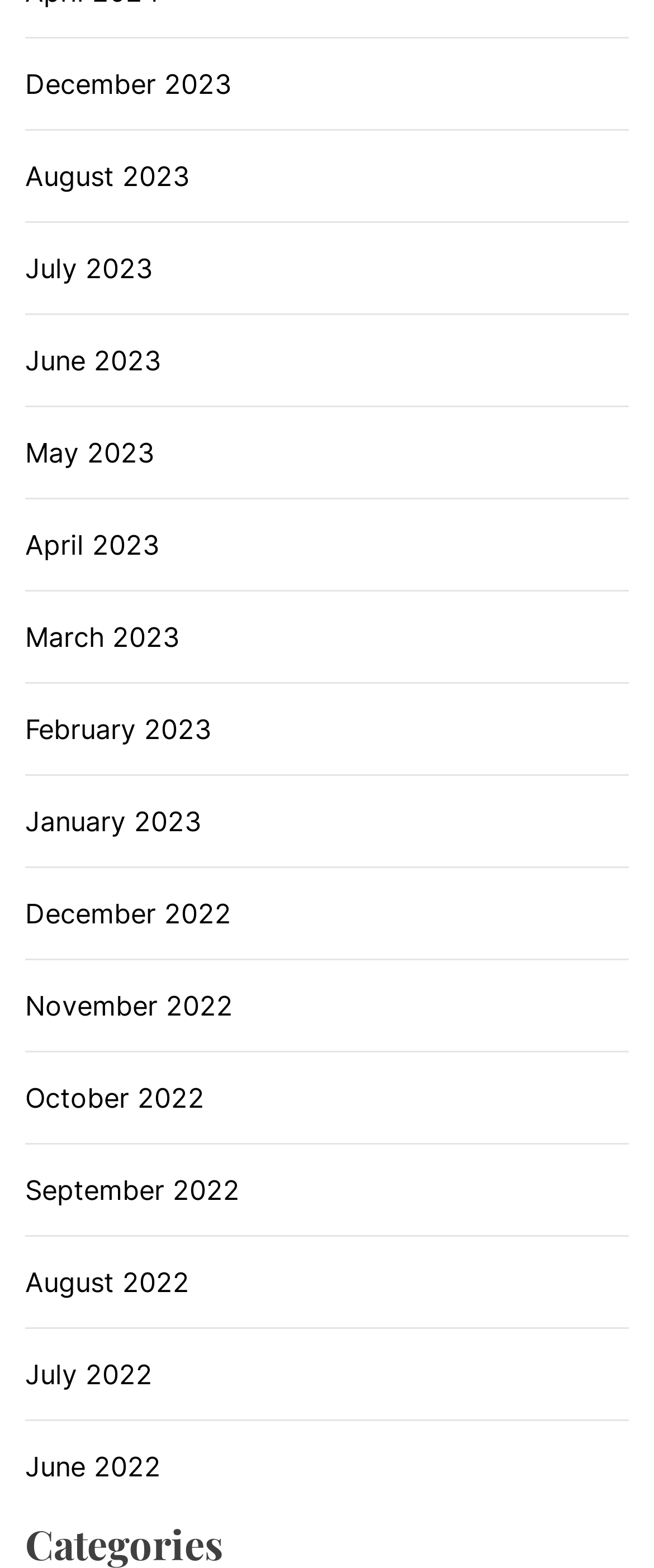Find and indicate the bounding box coordinates of the region you should select to follow the given instruction: "view January 2023".

[0.038, 0.511, 0.308, 0.537]